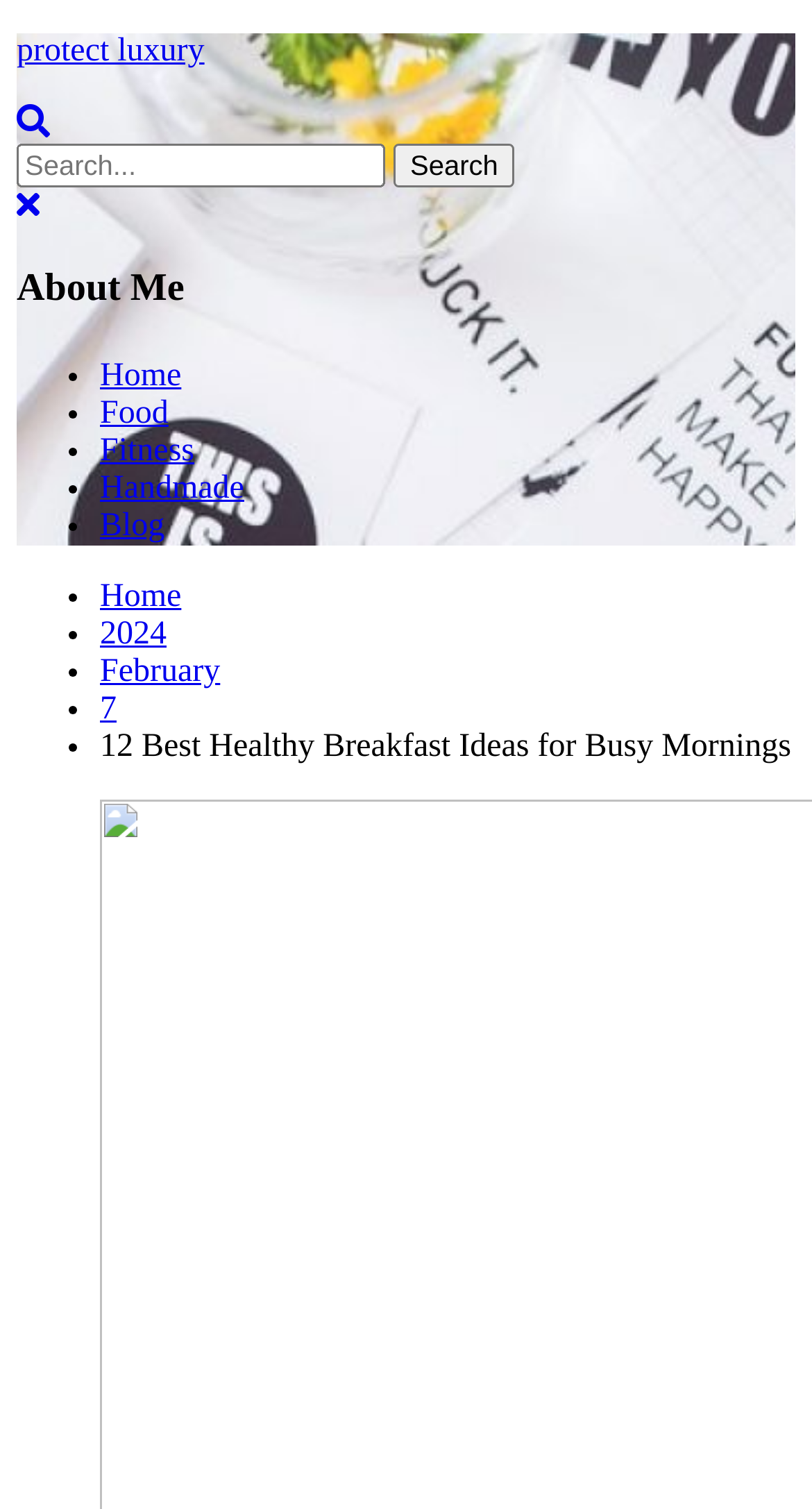Locate the bounding box of the UI element with the following description: "parent_node: About Me".

[0.021, 0.126, 0.049, 0.149]